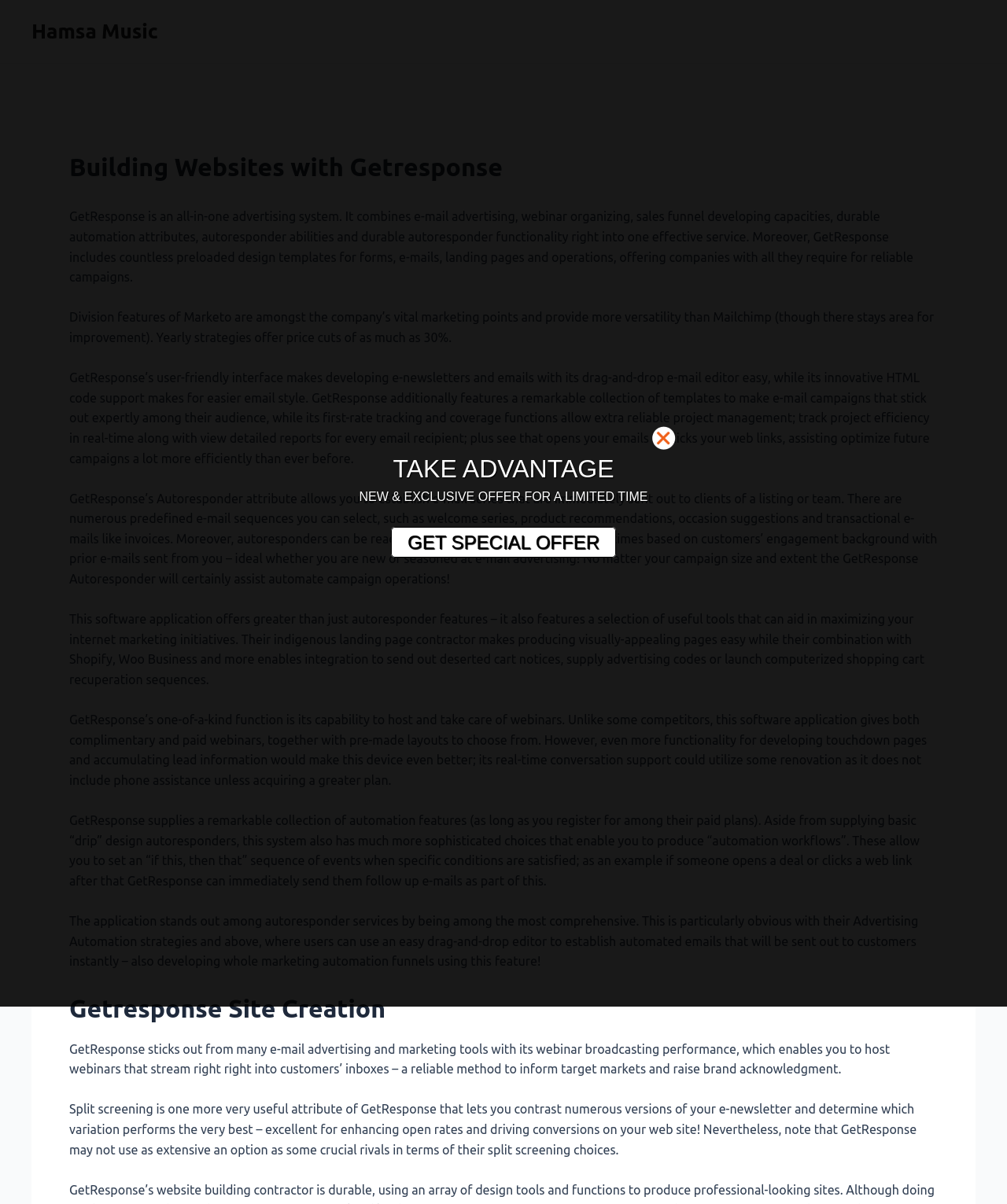Extract the primary header of the webpage and generate its text.

Building Websites with Getresponse